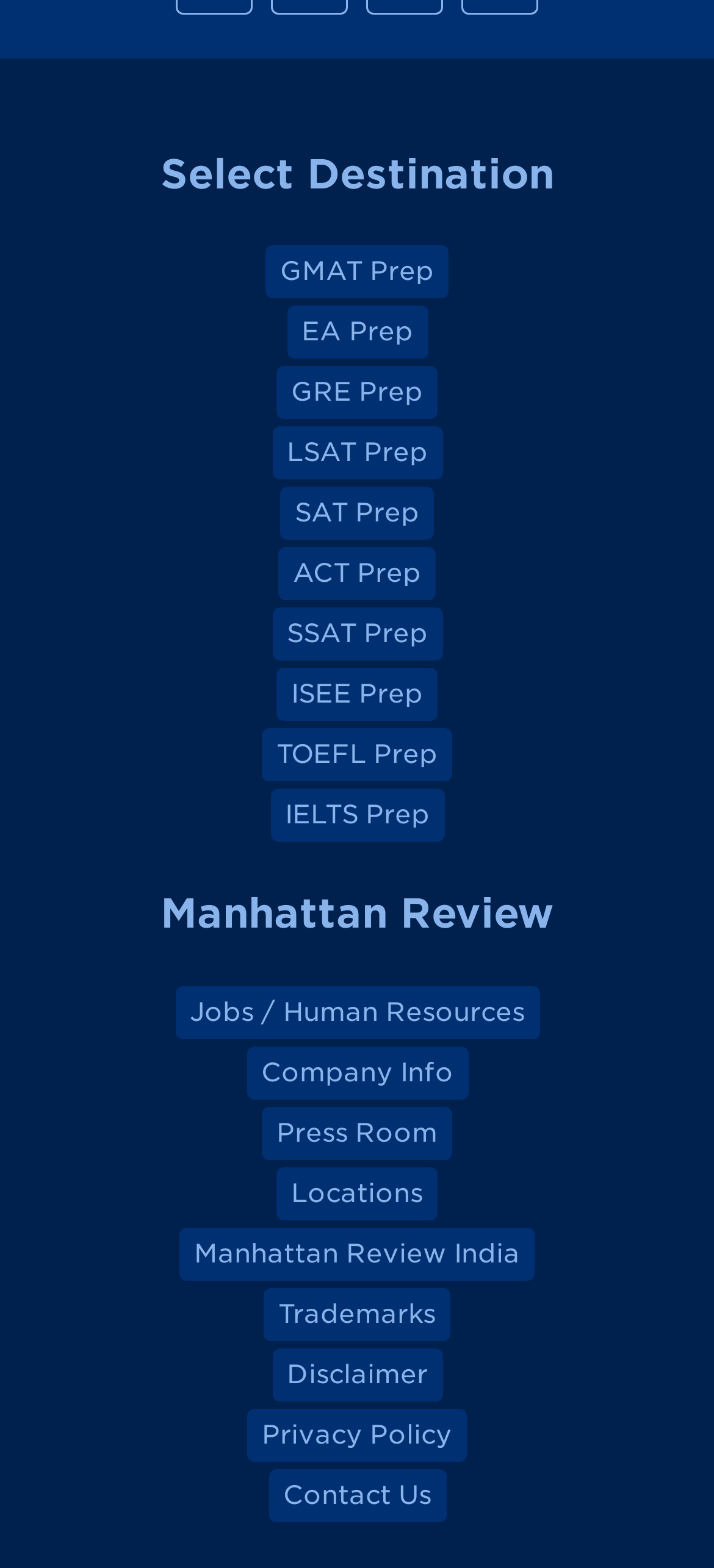Can you specify the bounding box coordinates for the region that should be clicked to fulfill this instruction: "Select SAT Prep".

[0.392, 0.311, 0.608, 0.345]